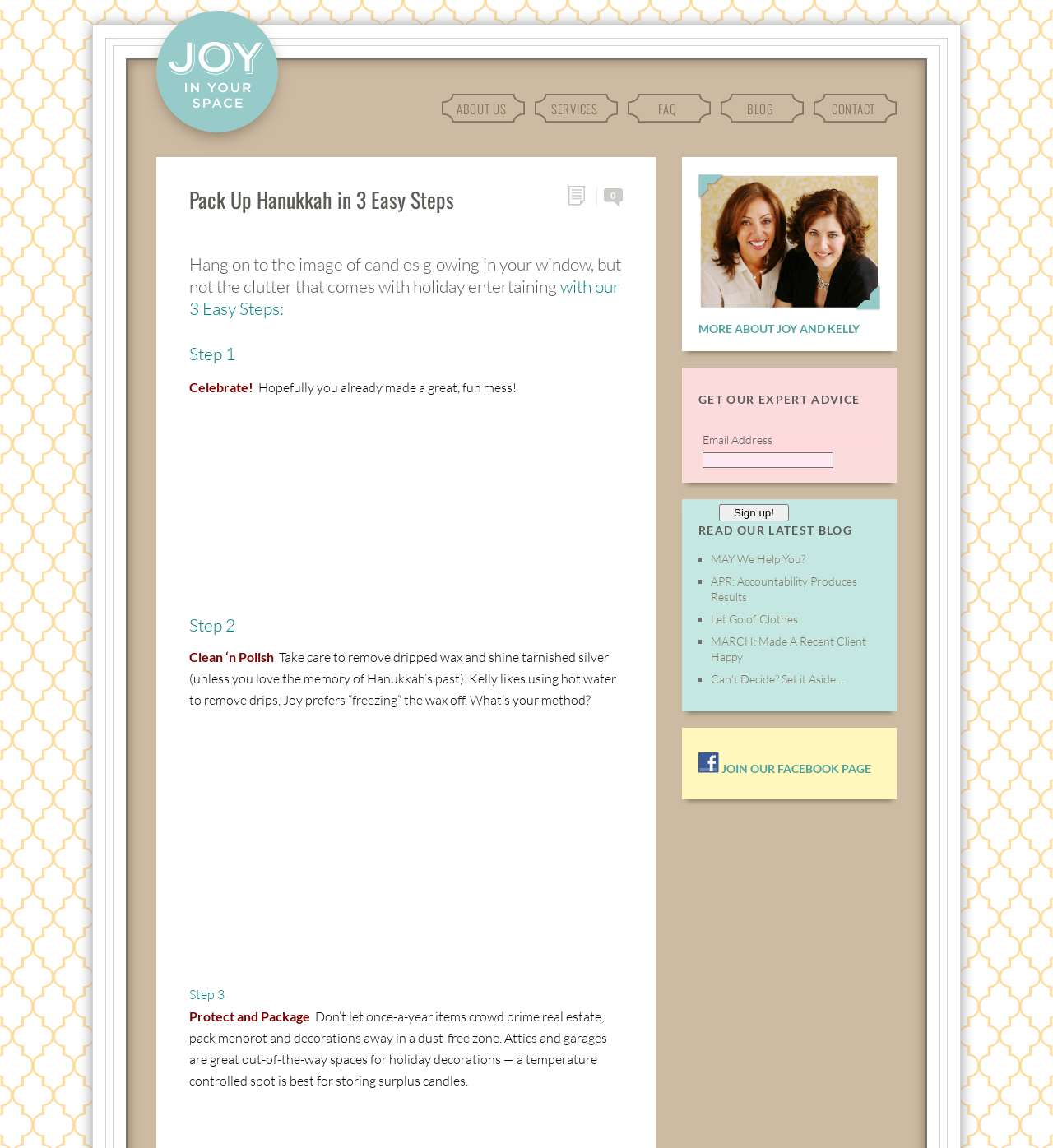Can you find the bounding box coordinates for the element that needs to be clicked to execute this instruction: "Click on Sign up!"? The coordinates should be given as four float numbers between 0 and 1, i.e., [left, top, right, bottom].

[0.683, 0.439, 0.749, 0.454]